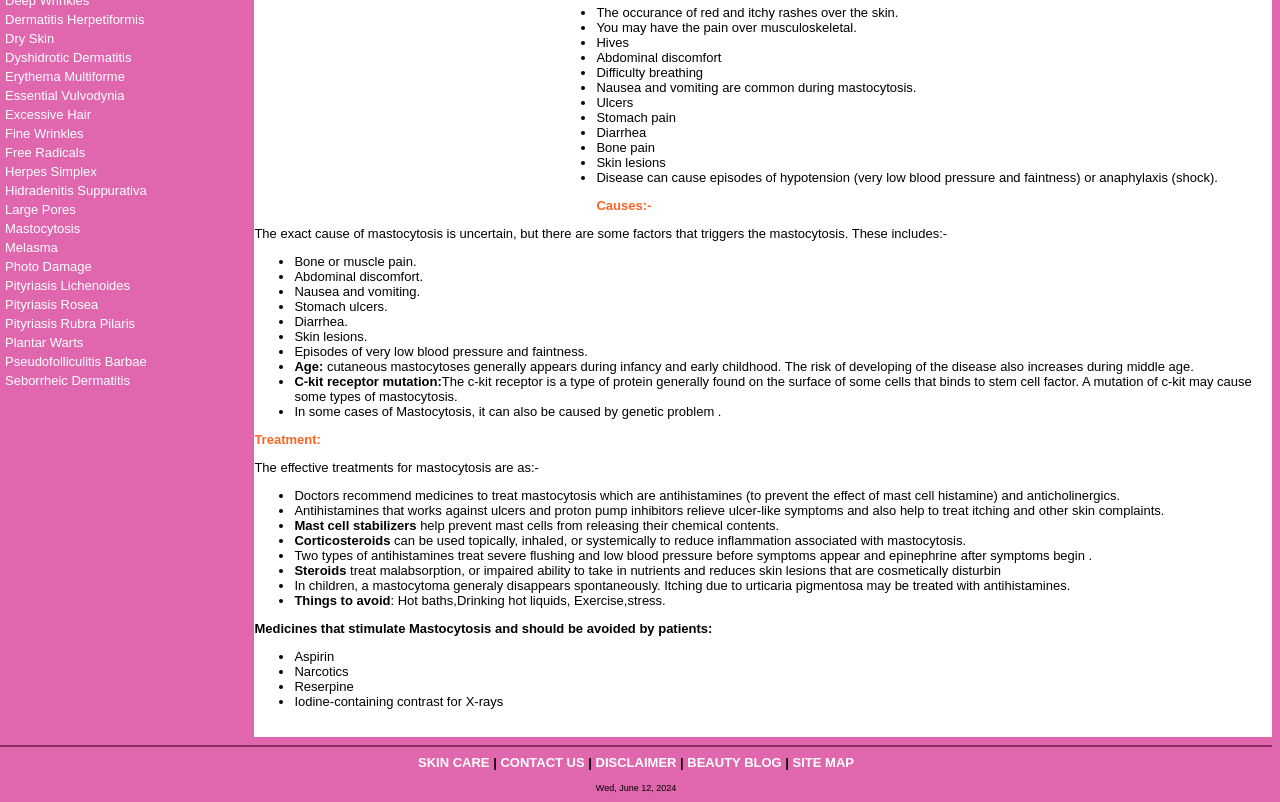Identify the bounding box of the HTML element described here: "Dyshidrotic Dermatitis". Provide the coordinates as four float numbers between 0 and 1: [left, top, right, bottom].

[0.004, 0.062, 0.103, 0.081]